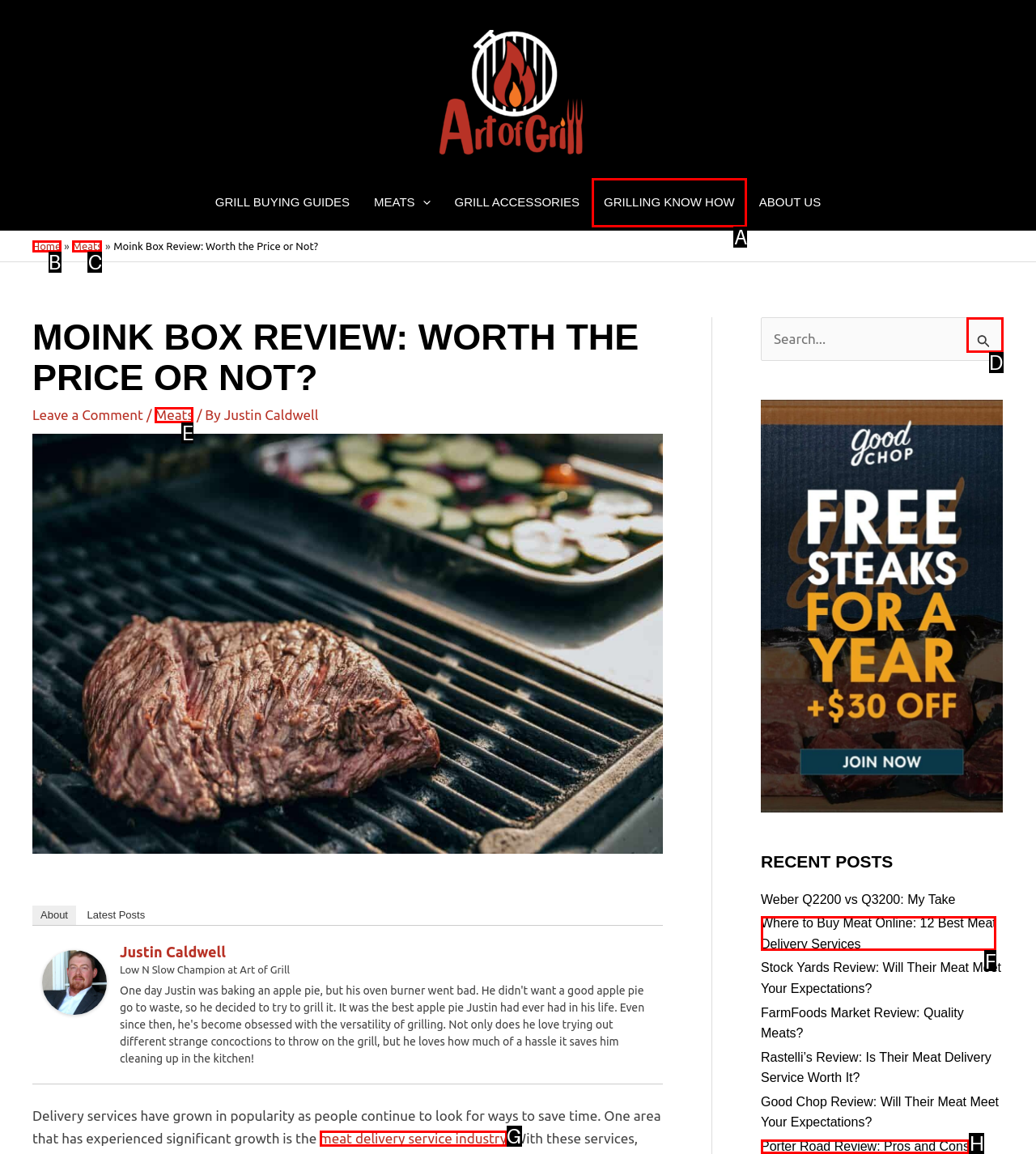Tell me which one HTML element best matches the description: meat delivery service industry Answer with the option's letter from the given choices directly.

G